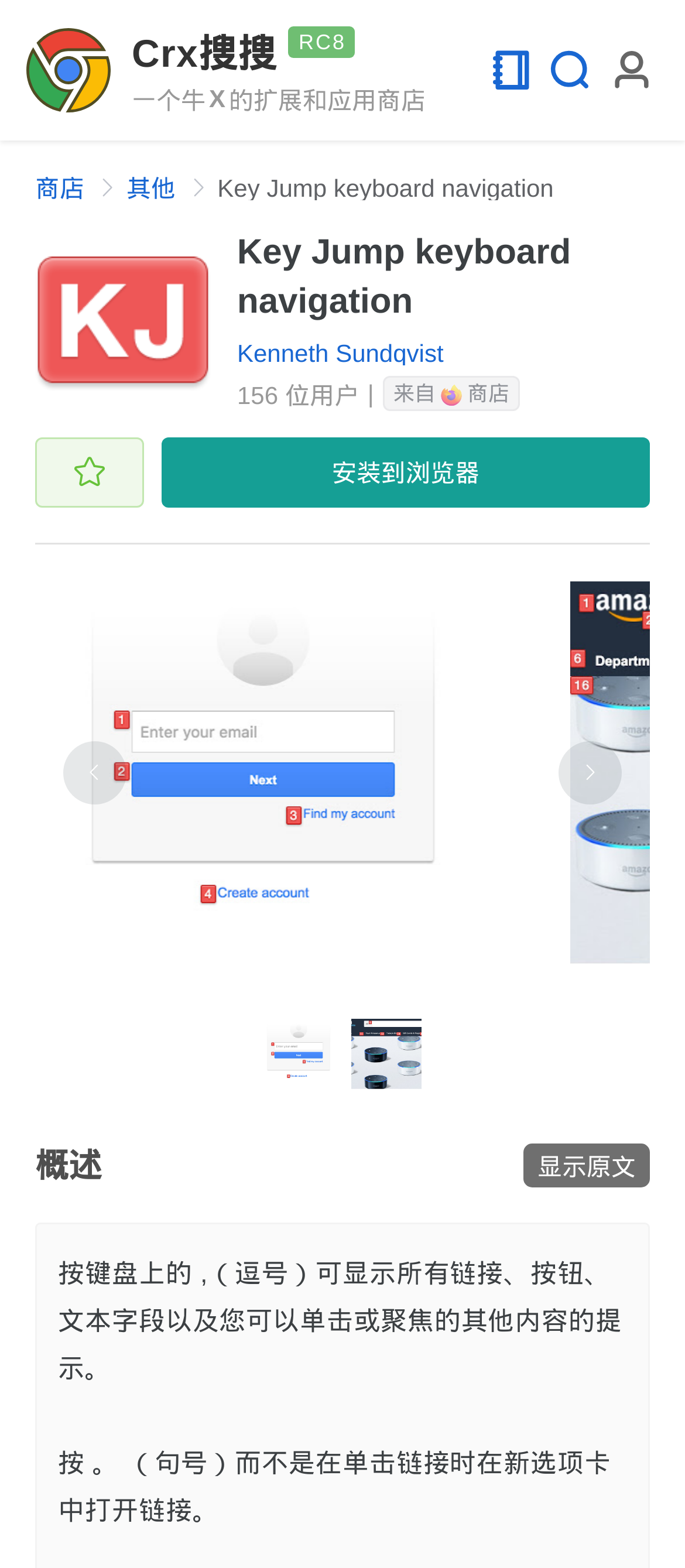Using the description: "安装到浏览器", determine the UI element's bounding box coordinates. Ensure the coordinates are in the format of four float numbers between 0 and 1, i.e., [left, top, right, bottom].

[0.236, 0.279, 0.949, 0.324]